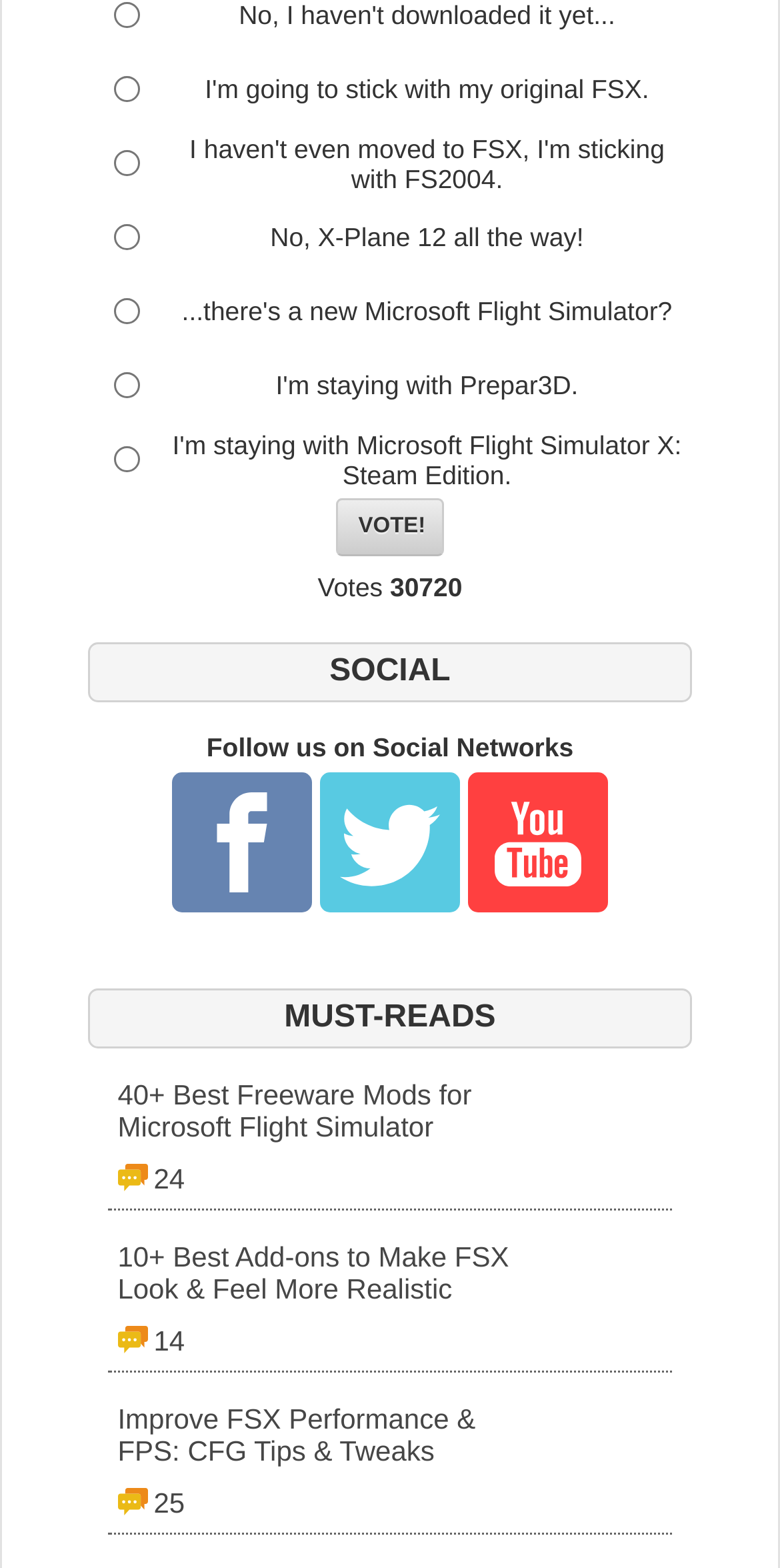Please identify the bounding box coordinates of where to click in order to follow the instruction: "Click 'Vote!' button".

[0.431, 0.318, 0.569, 0.355]